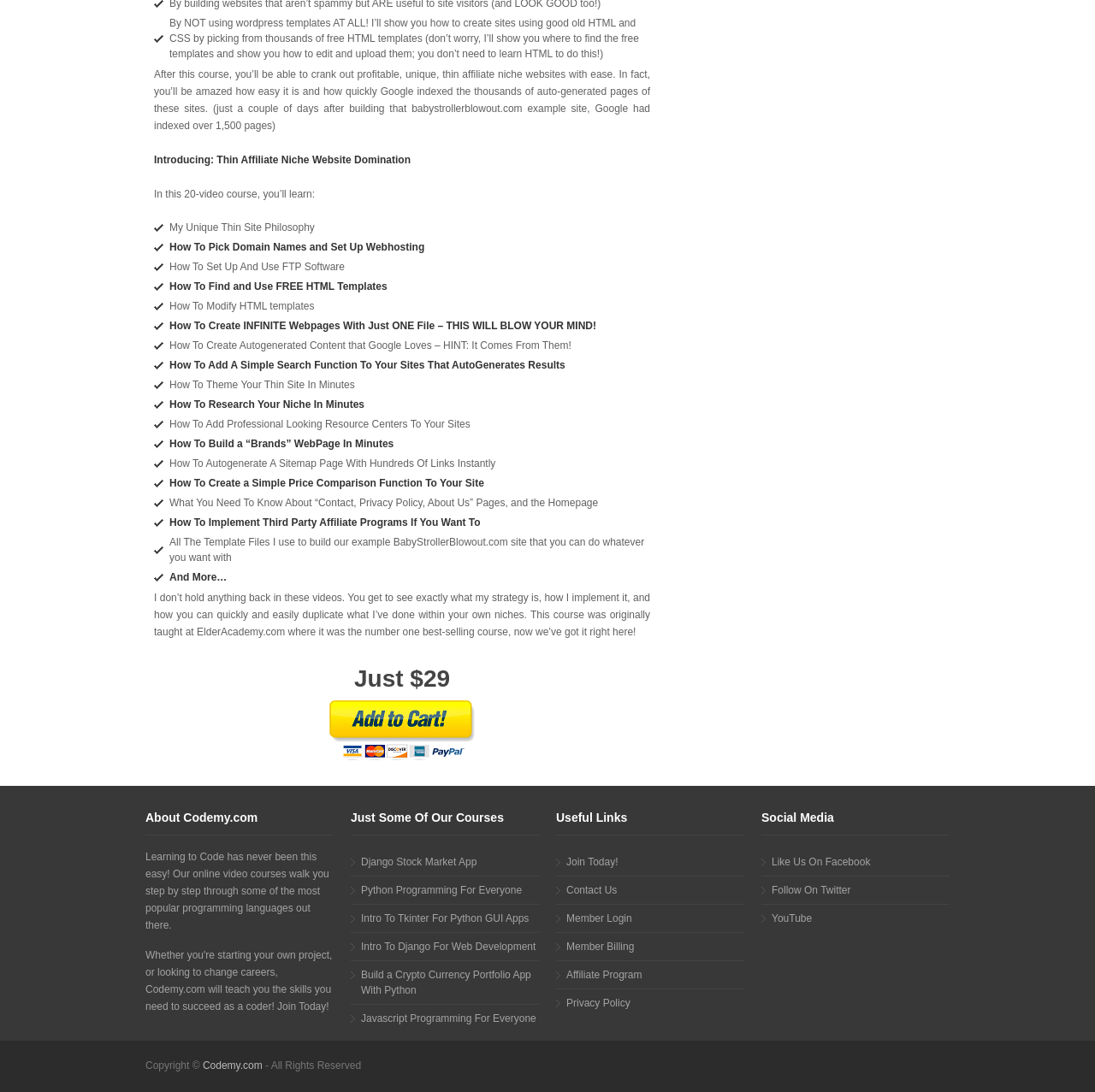Locate the bounding box coordinates of the area that needs to be clicked to fulfill the following instruction: "Contact us". The coordinates should be in the format of four float numbers between 0 and 1, namely [left, top, right, bottom].

None